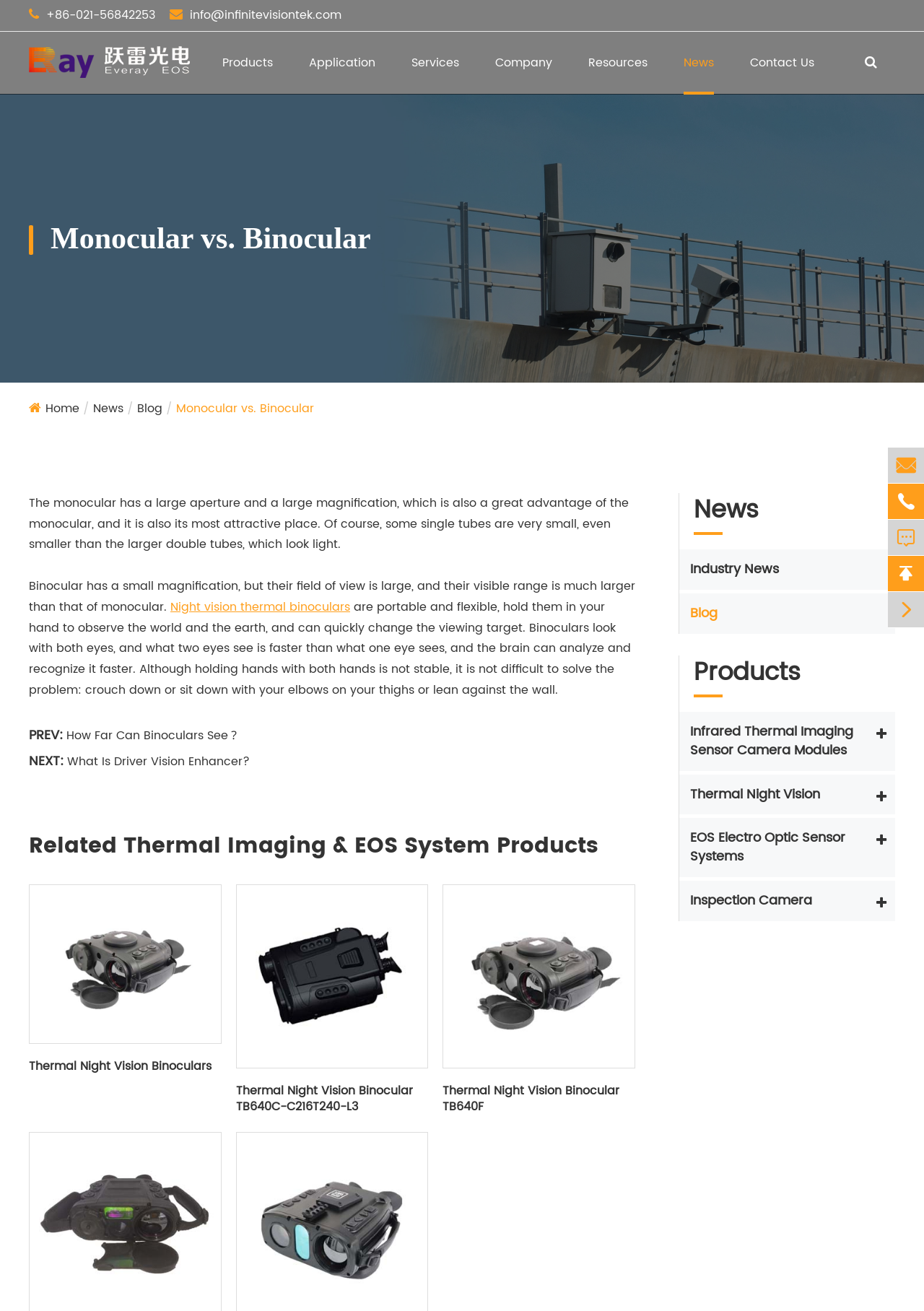Given the element description: "Thermal Night Vision Binoculars", predict the bounding box coordinates of the UI element it refers to, using four float numbers between 0 and 1, i.e., [left, top, right, bottom].

[0.031, 0.796, 0.24, 0.832]